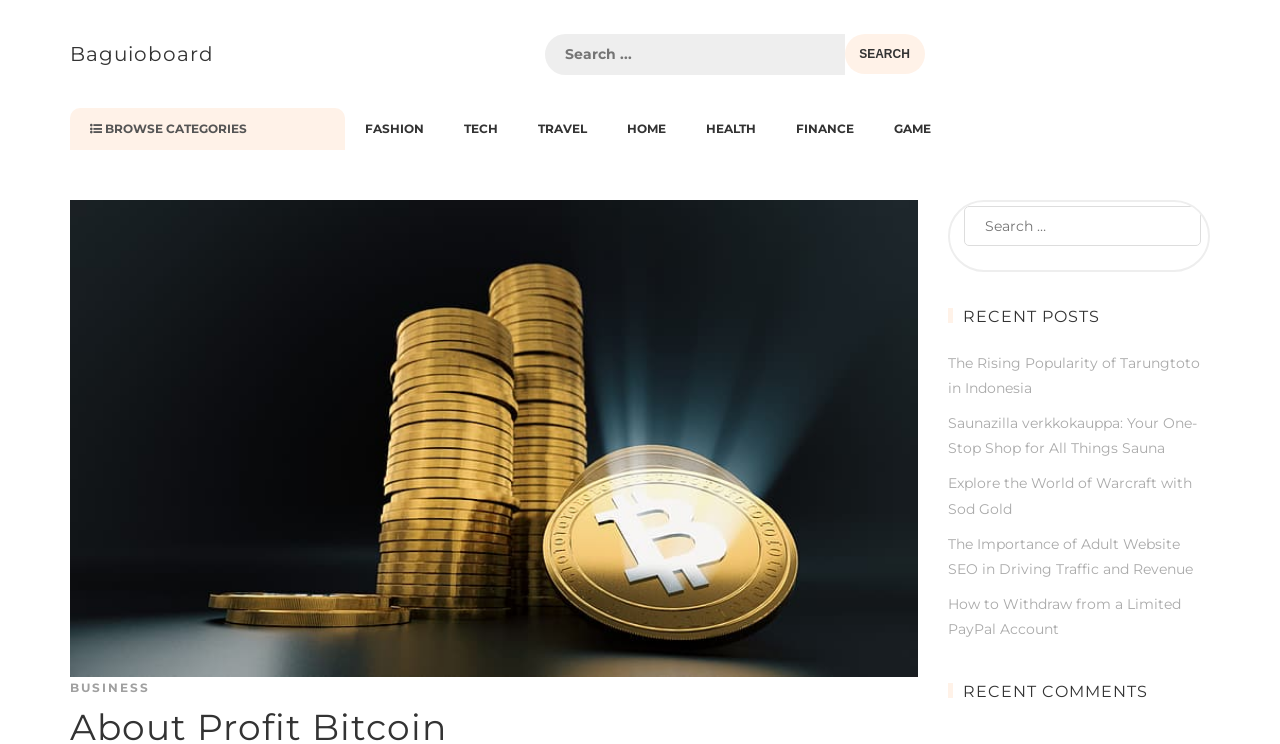What is the first category listed?
Please interpret the details in the image and answer the question thoroughly.

By examining the webpage, I found a section labeled 'BROWSE CATEGORIES' with several links underneath. The first link is 'FASHION', which is the answer to this question.